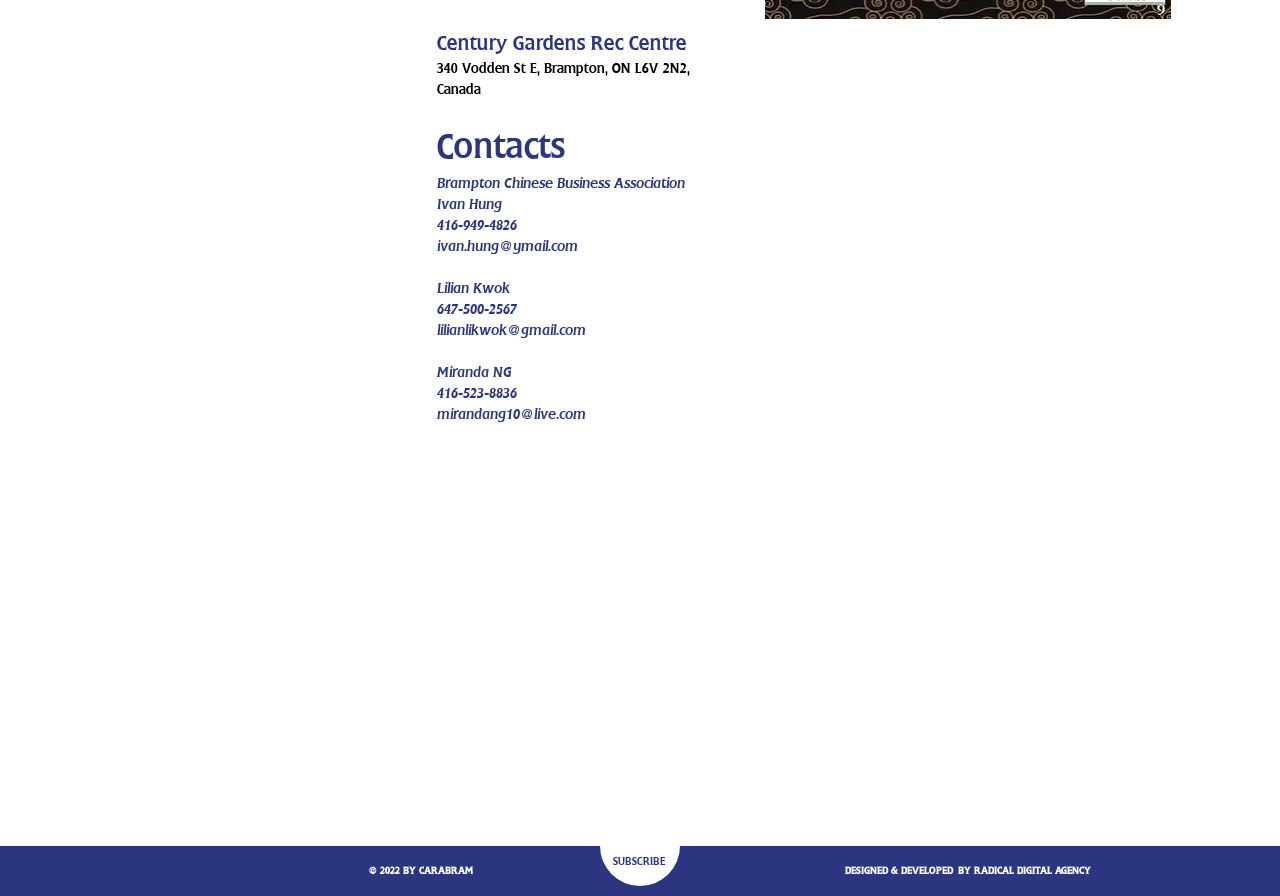What social media platforms are listed?
From the image, respond with a single word or phrase.

Facebook, Instagram, Twitter, YouTube